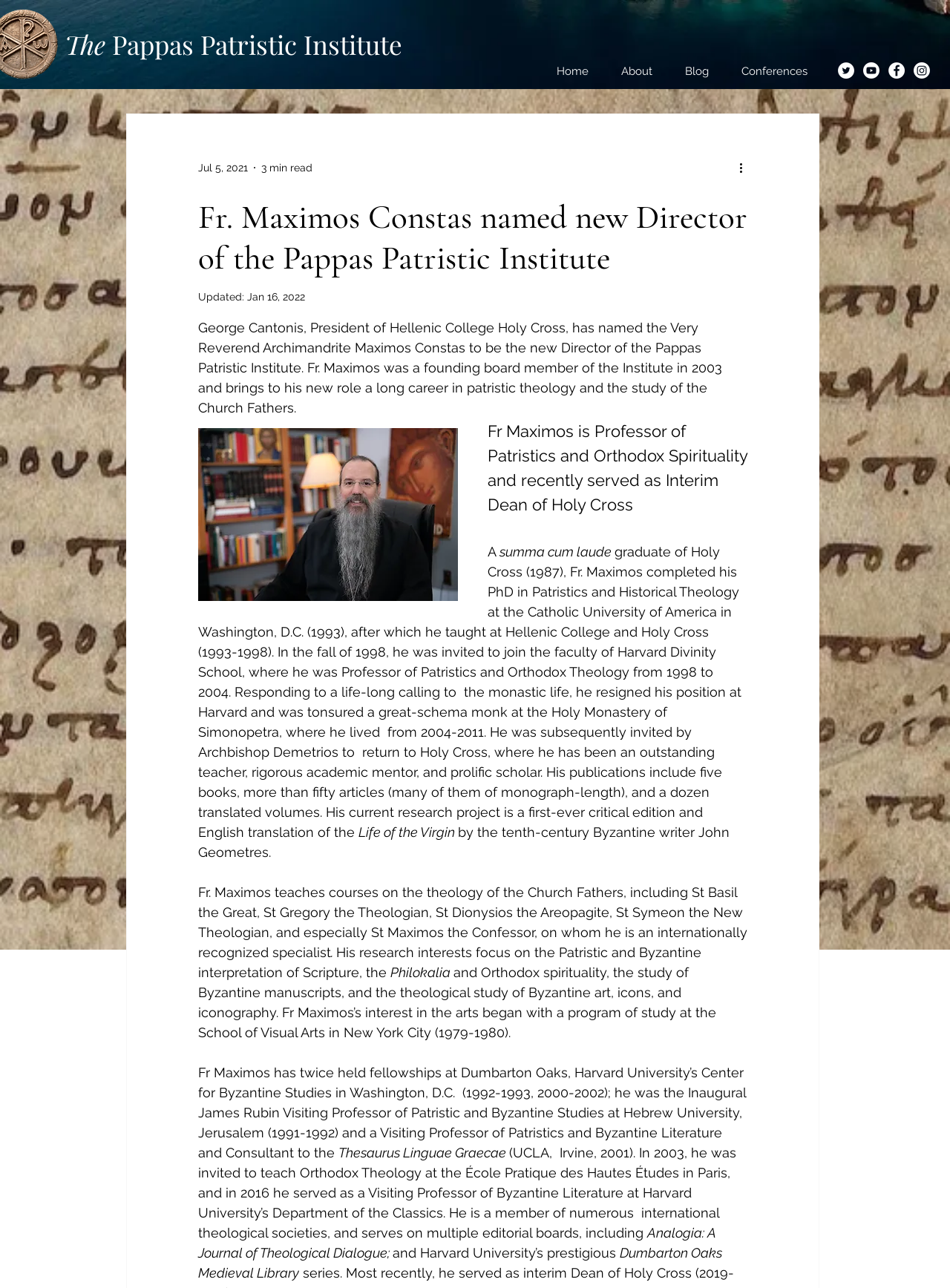Identify the bounding box coordinates for the element that needs to be clicked to fulfill this instruction: "Visit the 'Pappas Patristic Institute Twitter' page". Provide the coordinates in the format of four float numbers between 0 and 1: [left, top, right, bottom].

[0.882, 0.048, 0.899, 0.061]